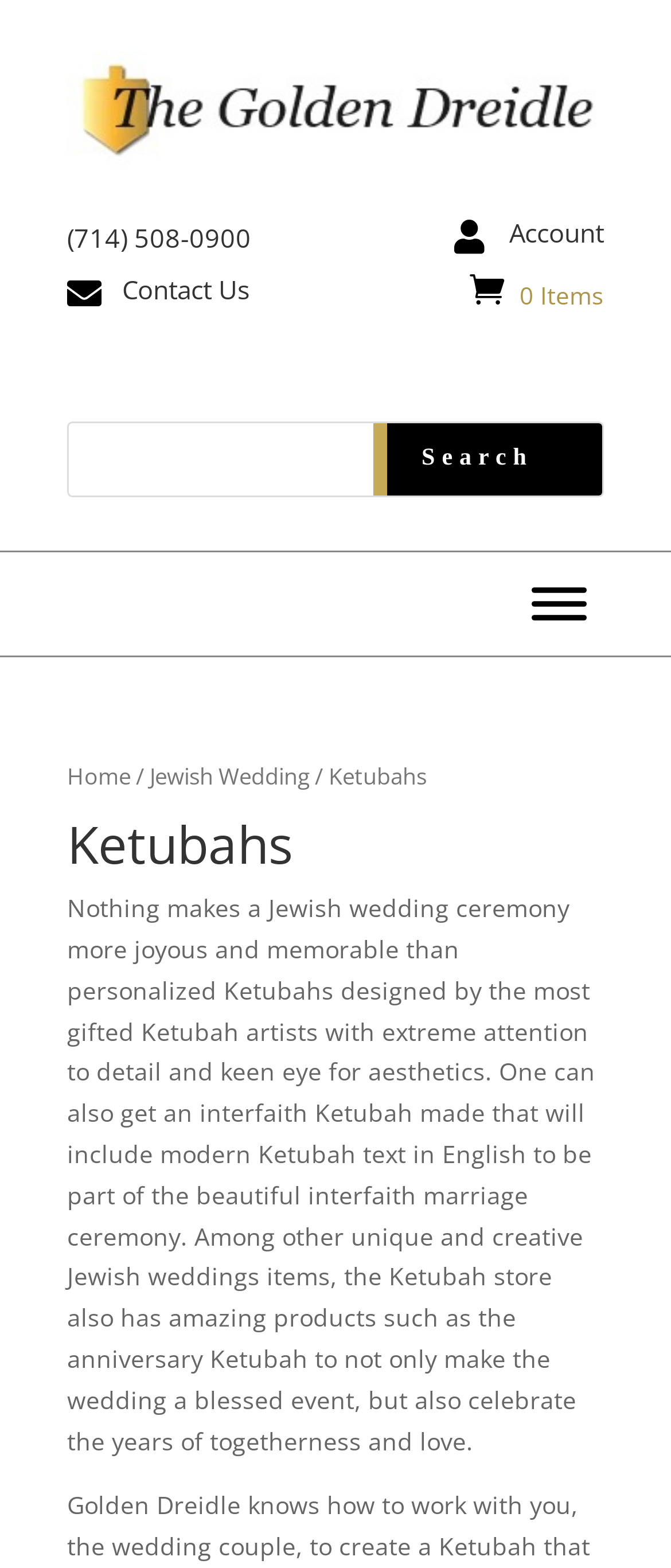Specify the bounding box coordinates of the area to click in order to follow the given instruction: "Contact us for more information."

[0.182, 0.174, 0.372, 0.196]